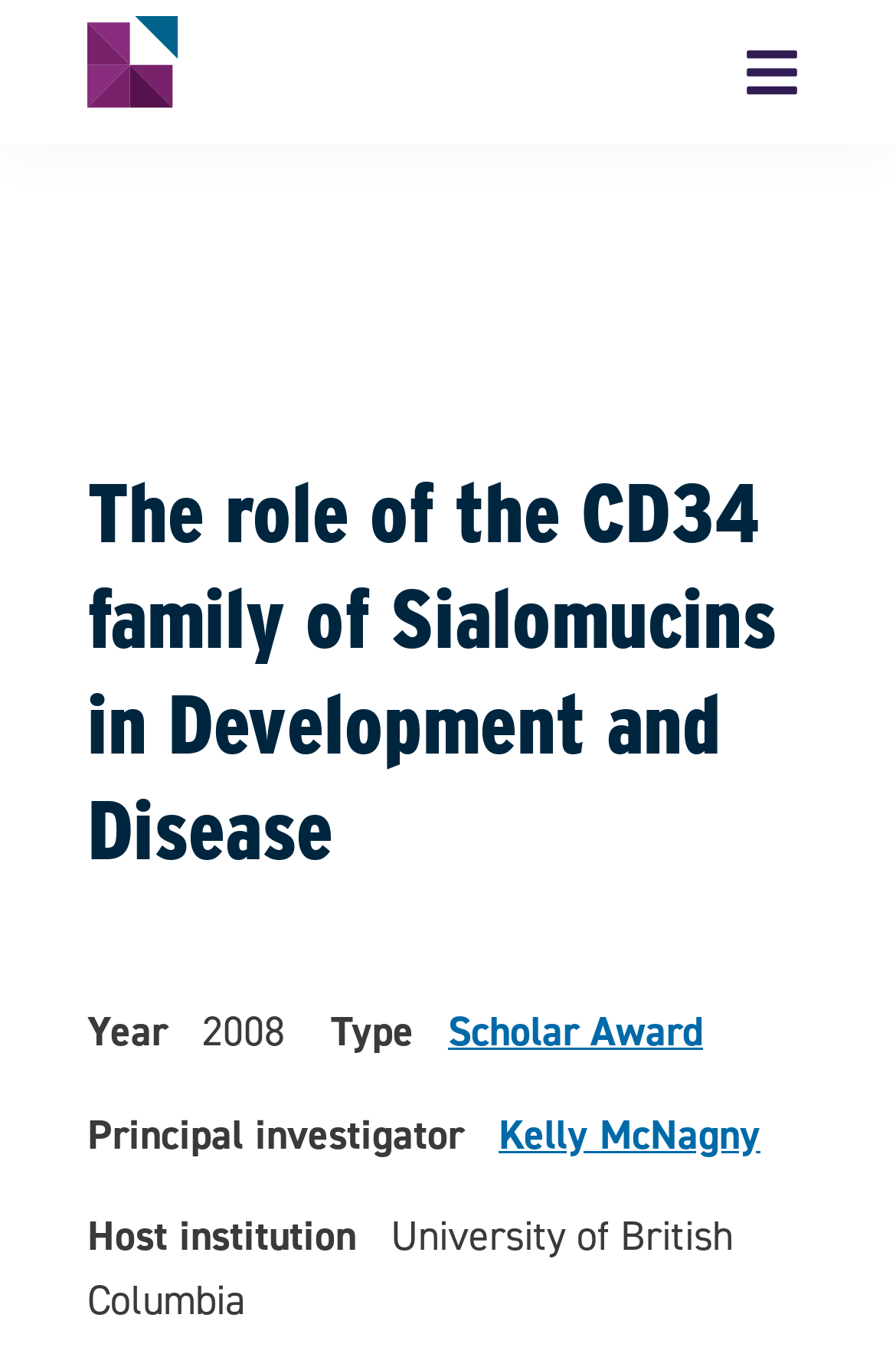Extract the main headline from the webpage and generate its text.

The role of the CD34 family of Sialomucins in Development and Disease